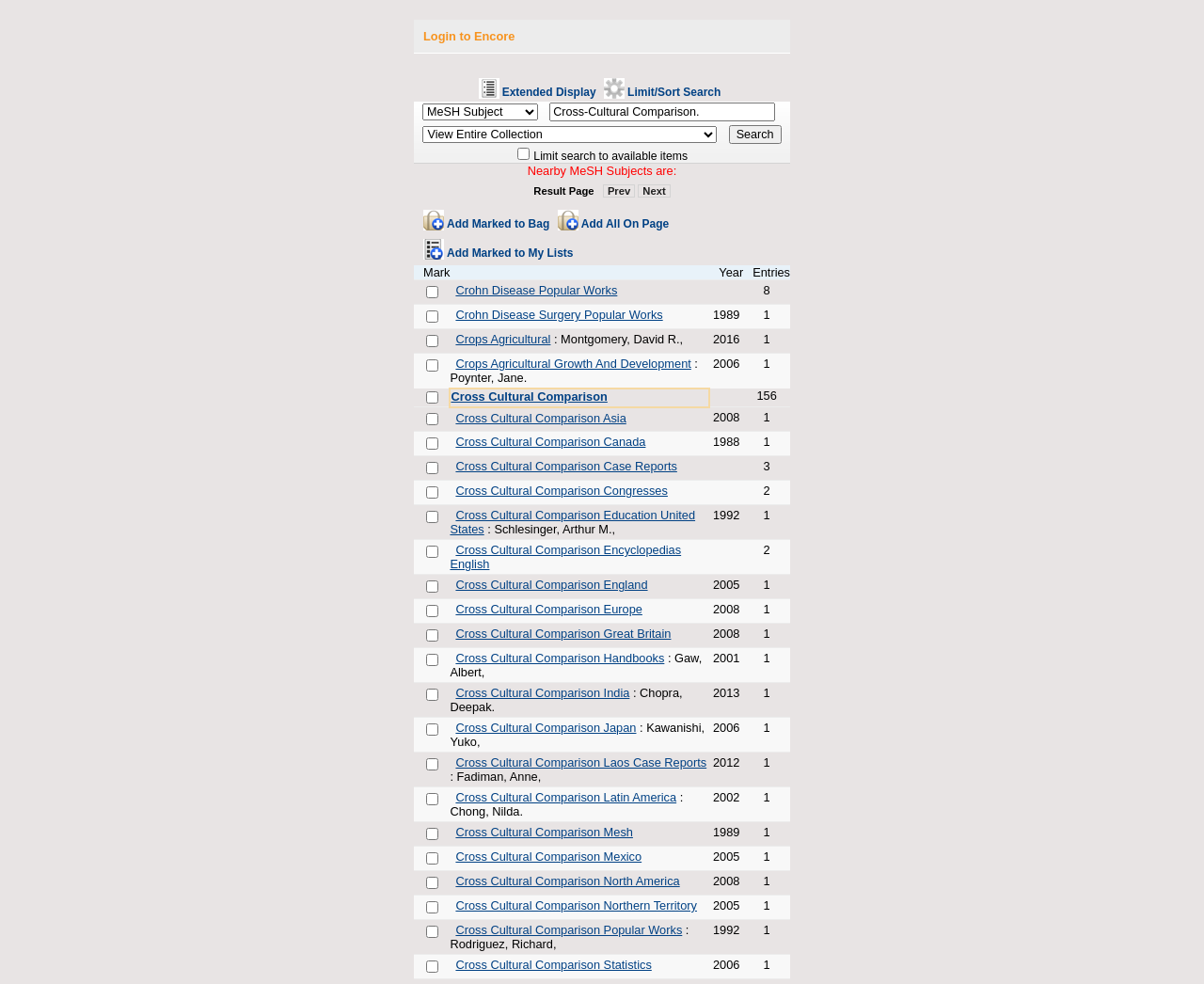Identify the bounding box coordinates for the element that needs to be clicked to fulfill this instruction: "Click on Prev". Provide the coordinates in the format of four float numbers between 0 and 1: [left, top, right, bottom].

[0.501, 0.187, 0.528, 0.201]